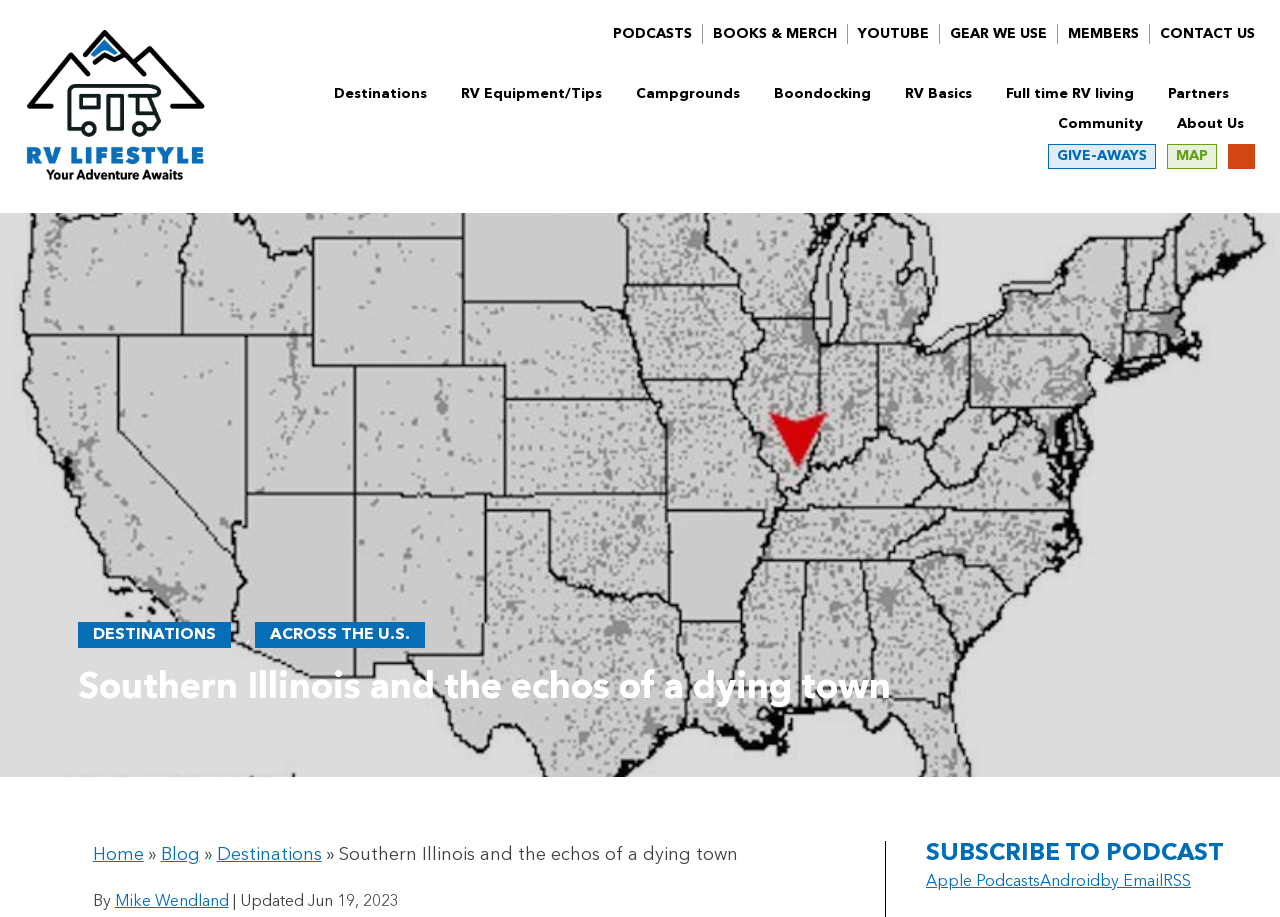What is the title of the blog post?
Give a one-word or short-phrase answer derived from the screenshot.

Southern Illinois and the echos of a dying town